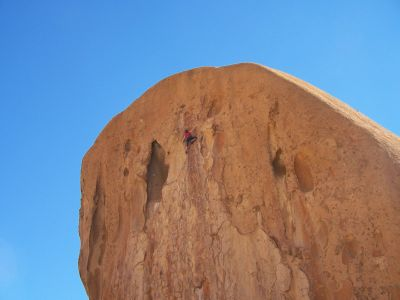Answer the question below in one word or phrase:
Where is the rock formation 'Dinosaur Rock' located?

Spitzkoppe, Namibia